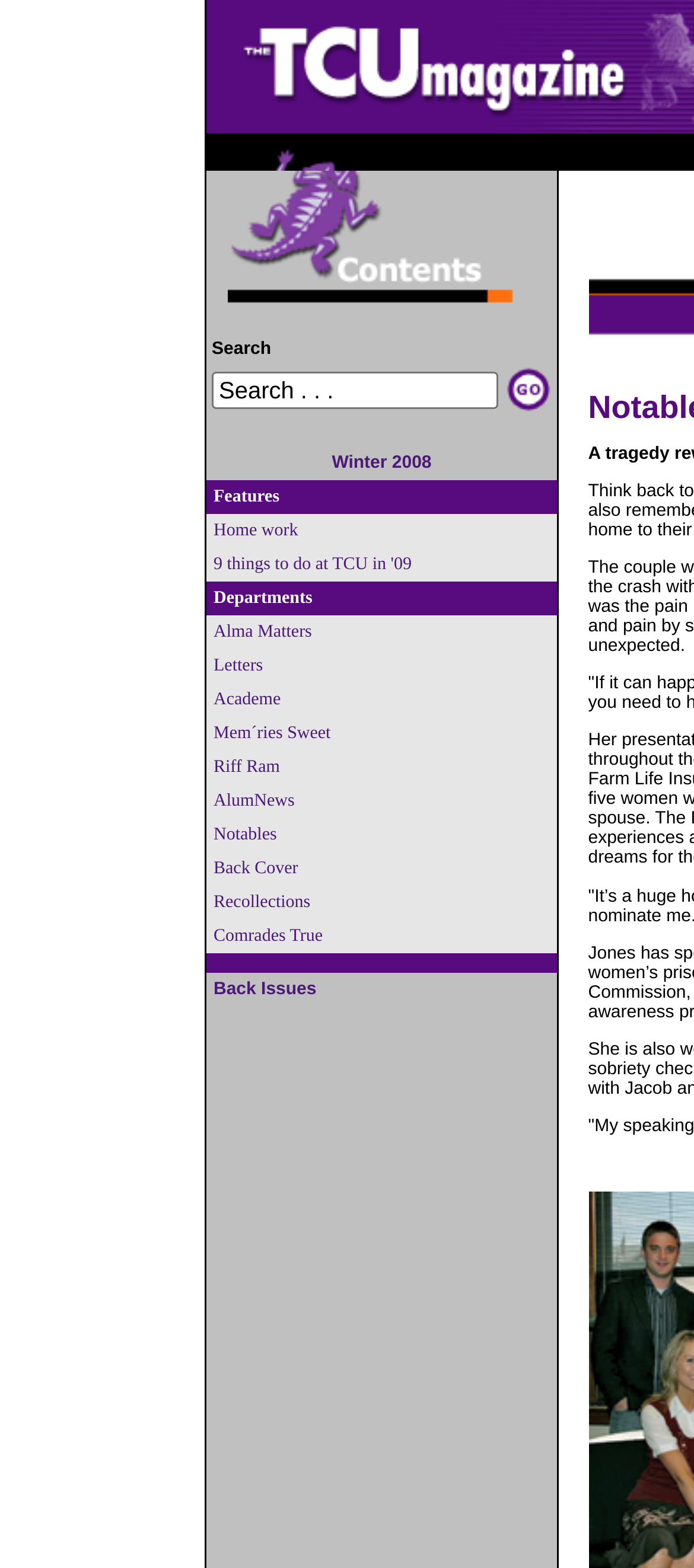Kindly determine the bounding box coordinates for the clickable area to achieve the given instruction: "Browse the Back Issues".

[0.308, 0.625, 0.456, 0.637]